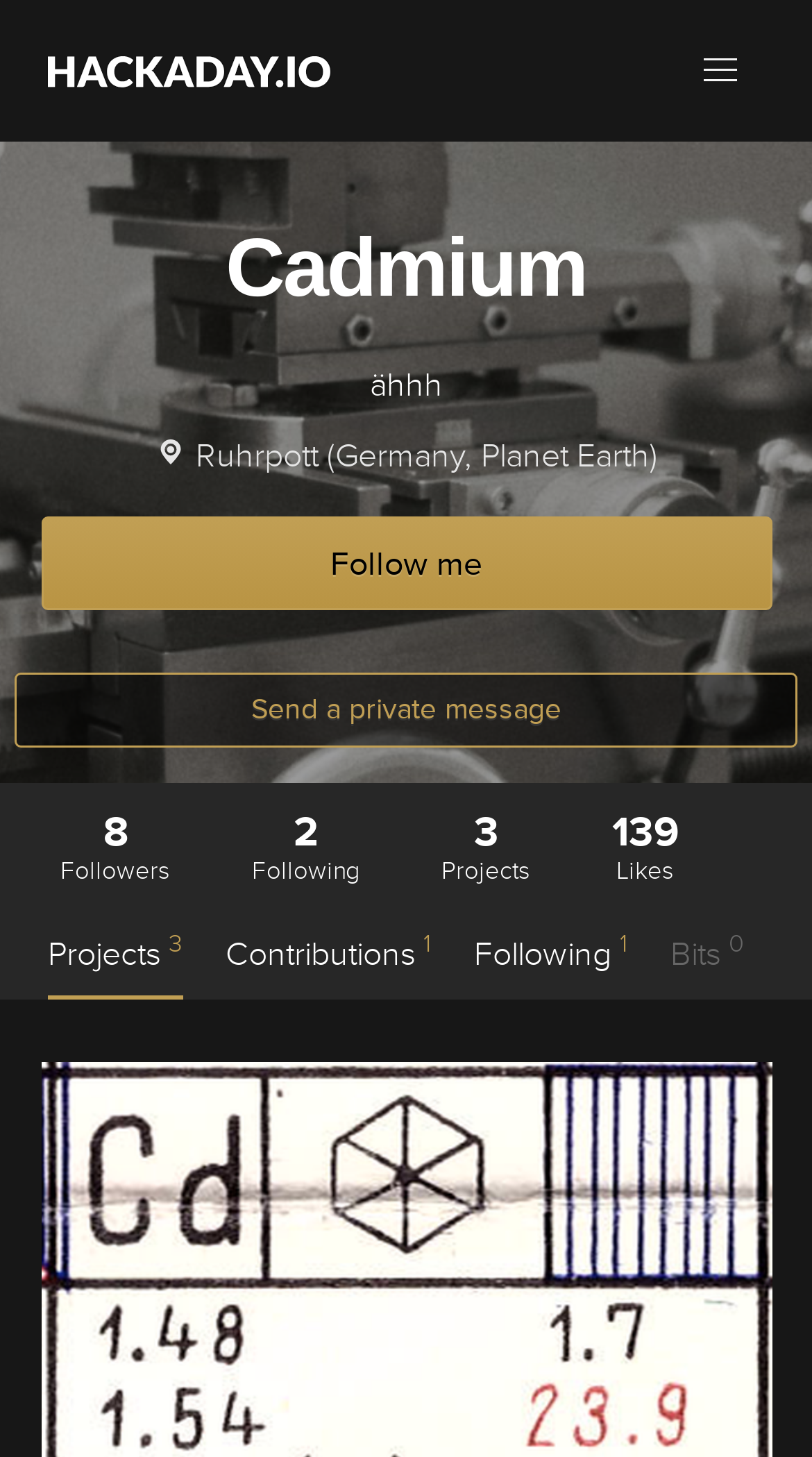Based on the image, give a detailed response to the question: What is the location of the user?

The location of the user can be found in the StaticText element, which is 'Ruhrpott (Germany, Planet Earth)'. This text is located below the username and provides information about the user's location.